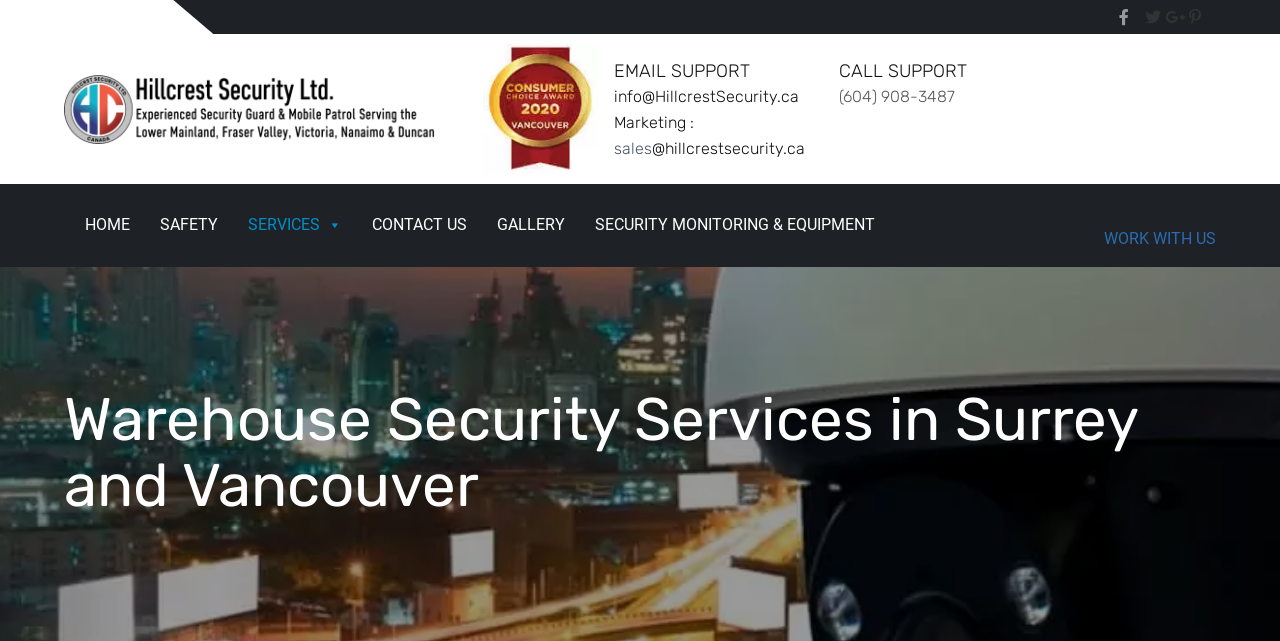Please analyze the image and provide a thorough answer to the question:
What is the phone number for support?

I found the phone number by looking at the call support section of the webpage, where it is listed as 'CALL SUPPORT (604) 908-3487'.